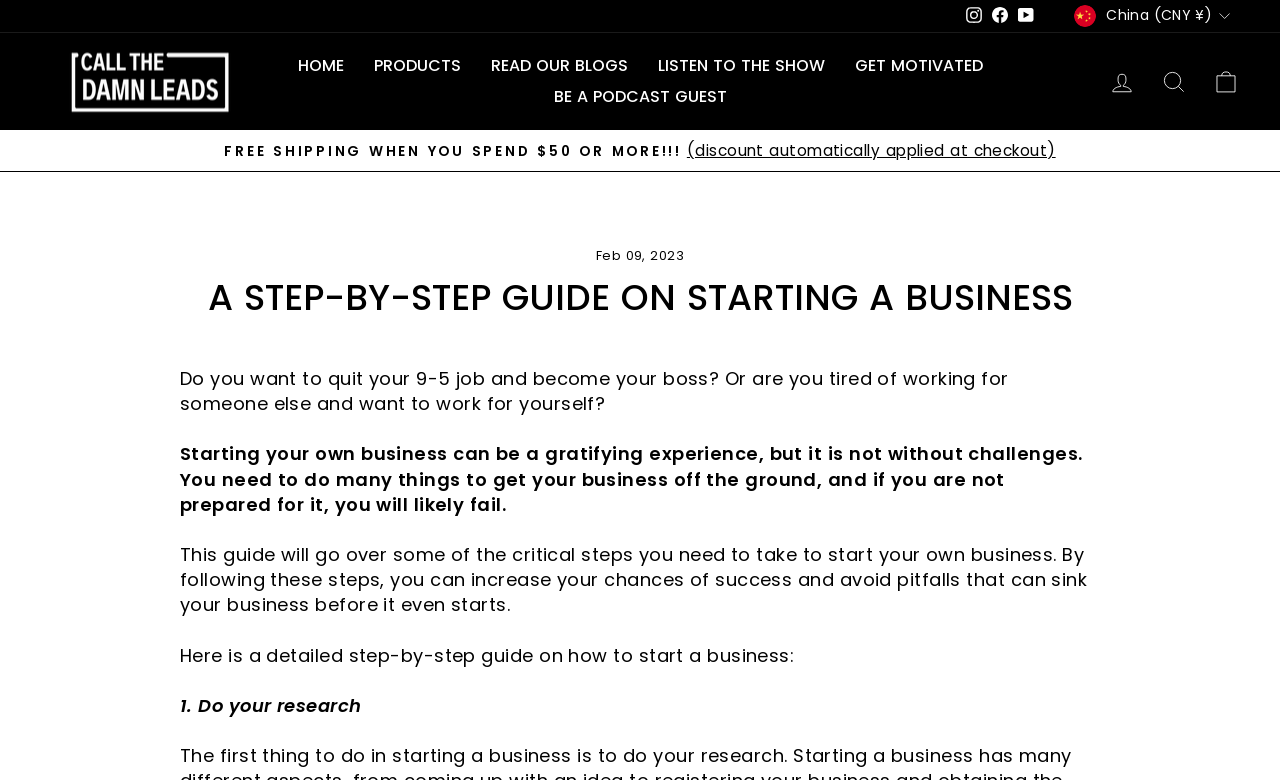Please identify the bounding box coordinates of the element I need to click to follow this instruction: "Go to the HOME page".

[0.221, 0.065, 0.28, 0.105]